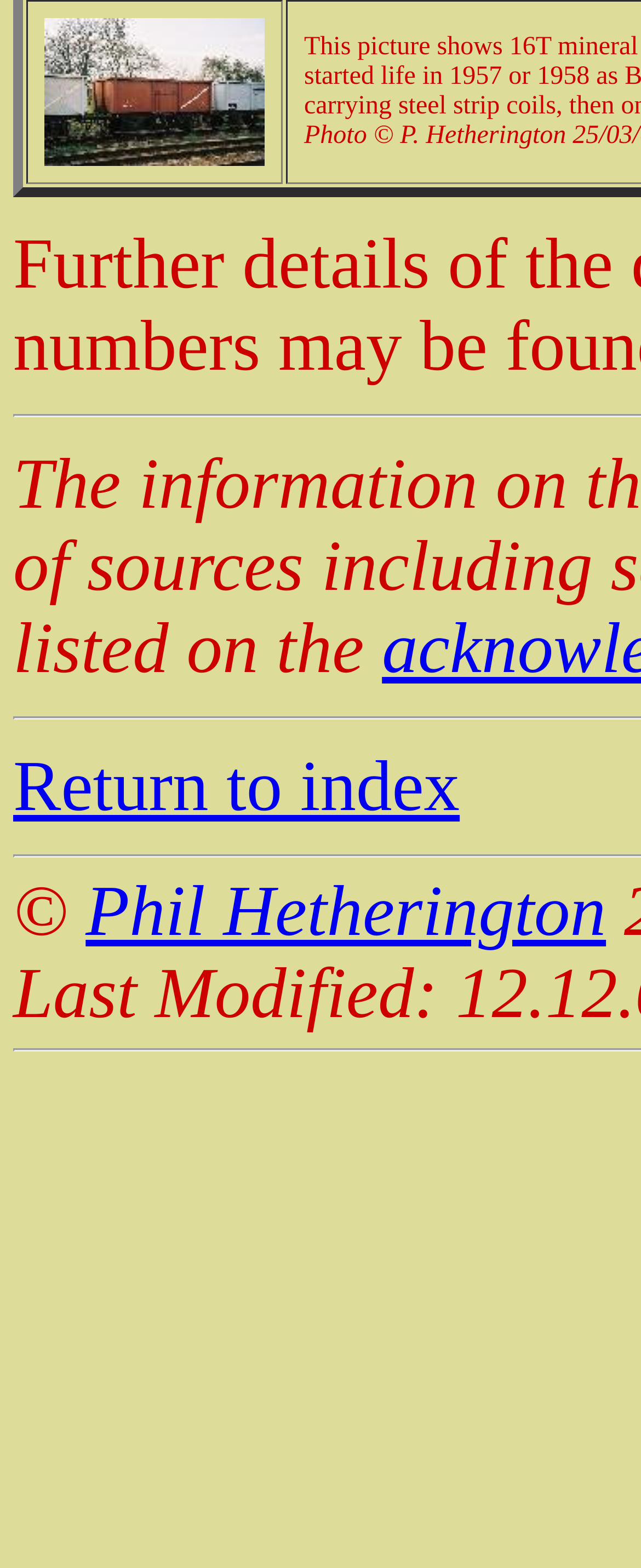Given the description of a UI element: "Return to index", identify the bounding box coordinates of the matching element in the webpage screenshot.

[0.021, 0.844, 0.717, 0.895]